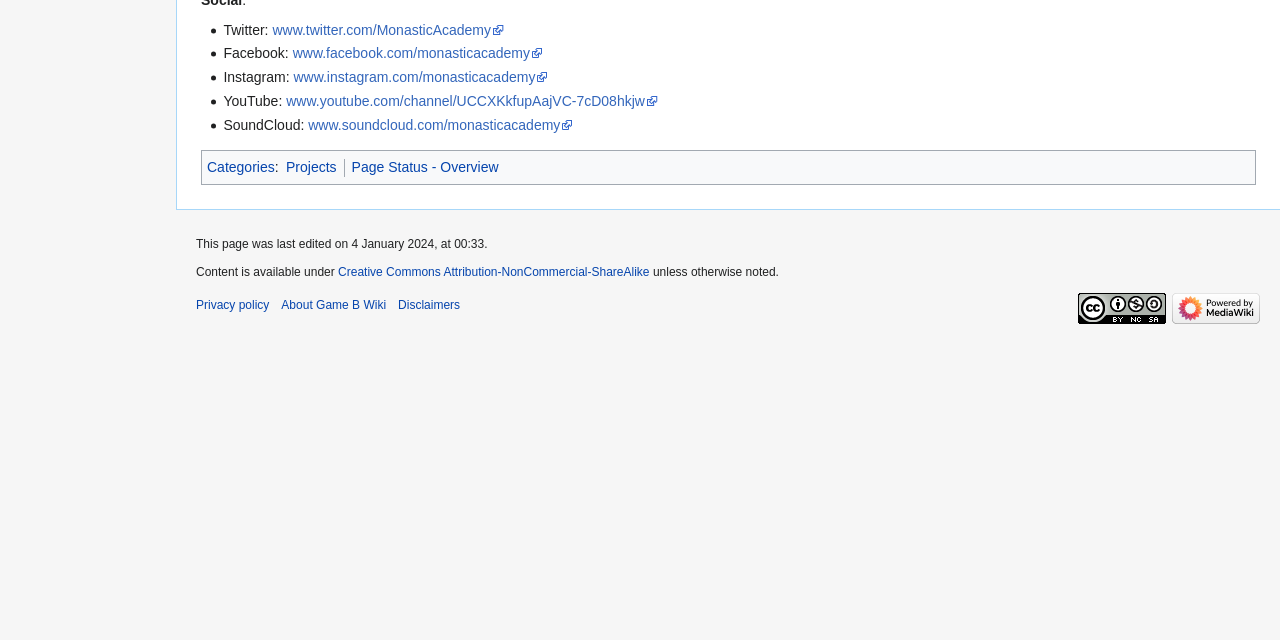Locate the bounding box coordinates for the element described below: "Privacy policy". The coordinates must be four float values between 0 and 1, formatted as [left, top, right, bottom].

[0.153, 0.466, 0.21, 0.488]